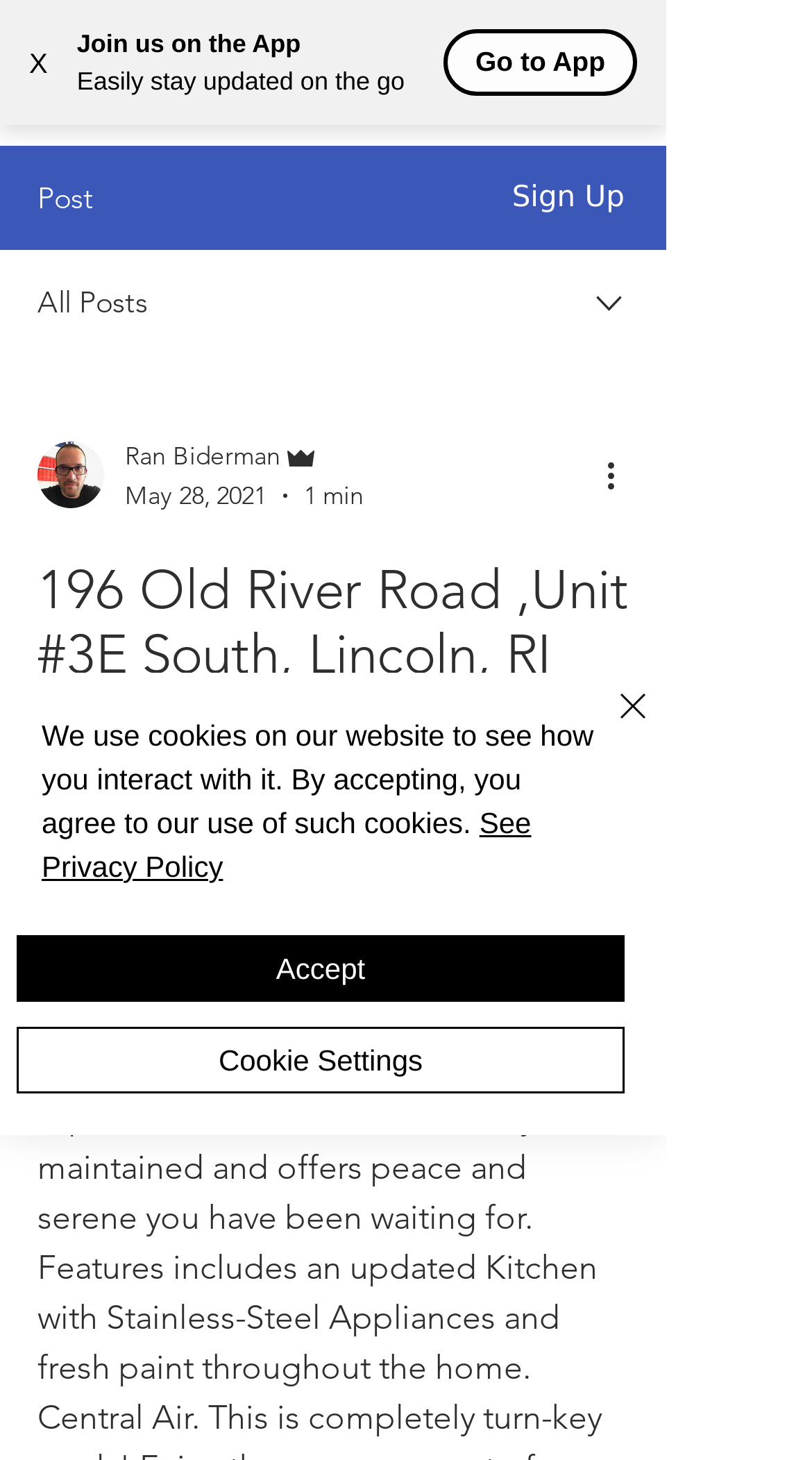Generate a thorough description of the webpage.

This webpage appears to be a real estate listing page. At the top left corner, there is a button to close the current window, and next to it, a button to join the app and a static text "Easily stay updated on the go". On the top right corner, there is a button to open the navigation menu and a Facebook cover banner with a link to Circle100 Real estate brokerage.

Below the top section, there are several sections. On the left side, there are three static texts: "Post", "Sign Up", and "All Posts". On the right side, there is a combobox with a writer's picture and some generic texts, including the writer's name, "Admin", and the date "May 28, 2021". There is also a button "More actions" with an image.

The main content of the page is a real estate listing, which includes the address "196 Old River Road,Unit #3E South, Lincoln, RI 02865" as a heading. Below the address, there are several static texts, including "Sold Price: $179,000", "List Price: $189,000", and "Description: Welcome to this Beautiful 2 Bed Condo located in Desirable Kirkbrae Glen. This top floor end unit is immaculately maintained and offers peace and serene".

At the bottom of the page, there are three links: "Phone", "Email", and "Facebook", each with an image. There is also an alert message about the use of cookies on the website, with links to "See Privacy Policy" and buttons to "Accept" or "Cookie Settings".